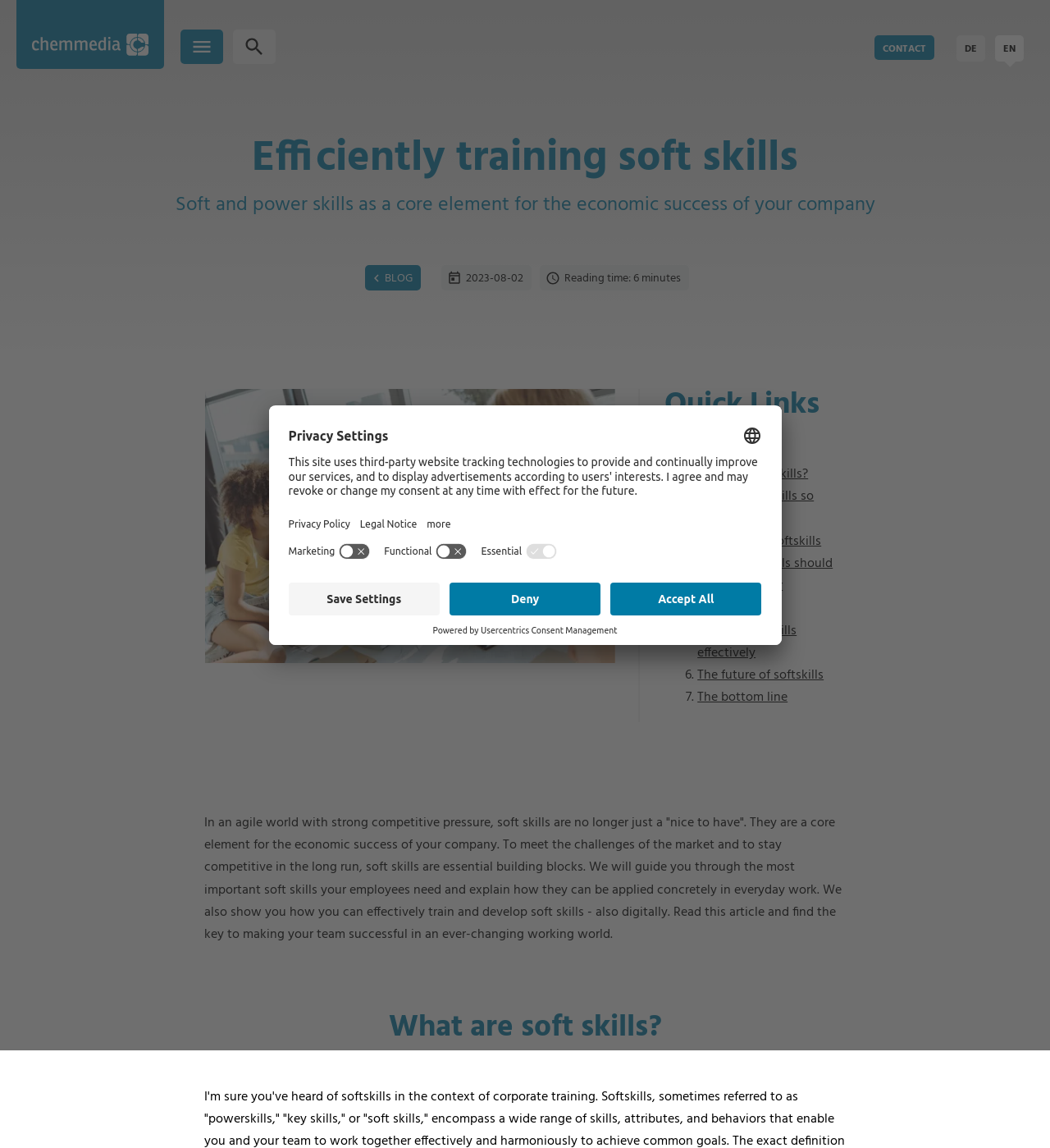What is the company name in the top-left corner?
Kindly answer the question with as much detail as you can.

By looking at the top-left corner of the webpage, we can see a link with the text 'chemmedia AG', which is likely the company name.